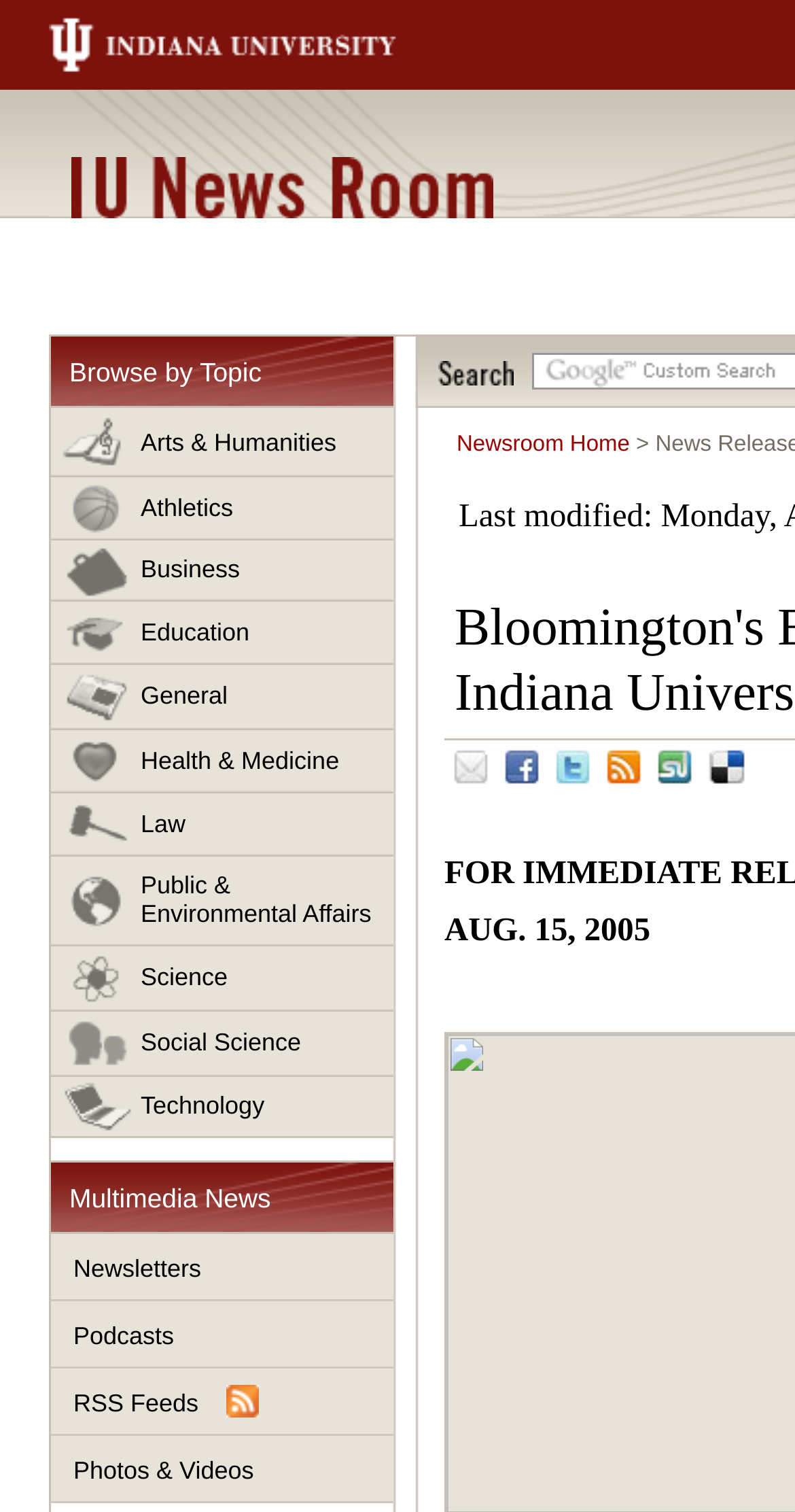Can you identify the bounding box coordinates of the clickable region needed to carry out this instruction: 'search'? The coordinates should be four float numbers within the range of 0 to 1, stated as [left, top, right, bottom].

[0.551, 0.239, 0.646, 0.255]